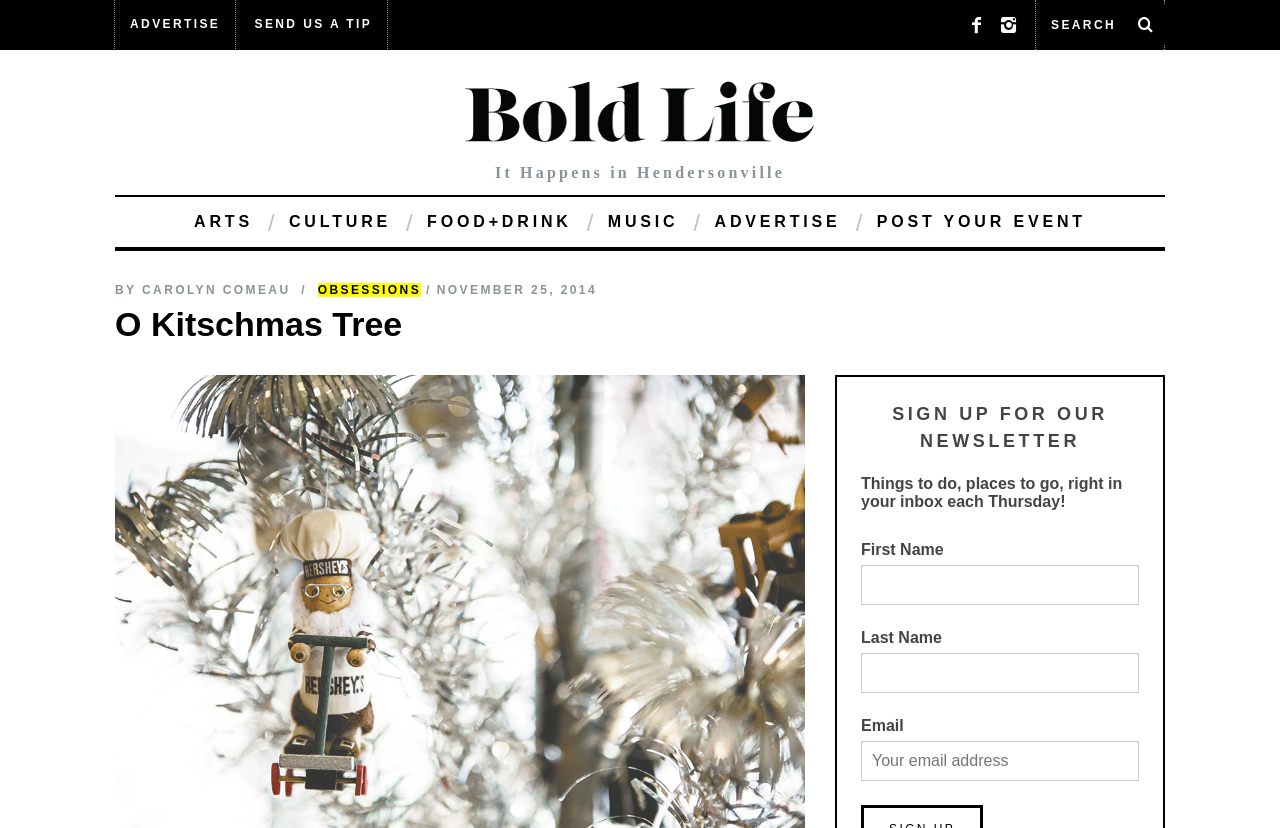Provide the bounding box coordinates of the HTML element described by the text: "Food+Drink".

[0.322, 0.238, 0.458, 0.298]